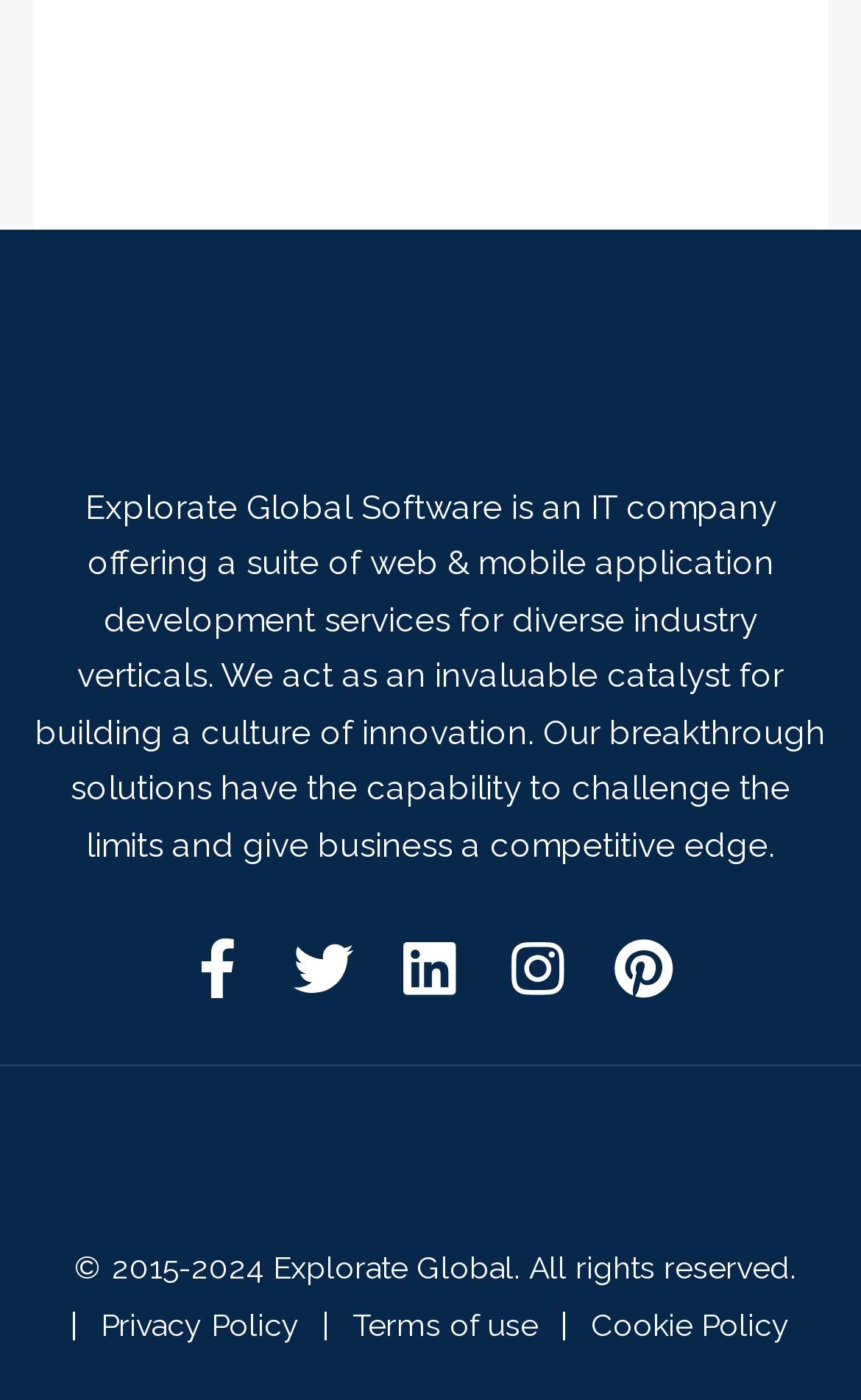How many footer links are there?
Use the image to give a comprehensive and detailed response to the question.

There are three link elements at the bottom of the page, namely 'Privacy Policy', 'Terms of use', and 'Cookie Policy', indicating three footer links.